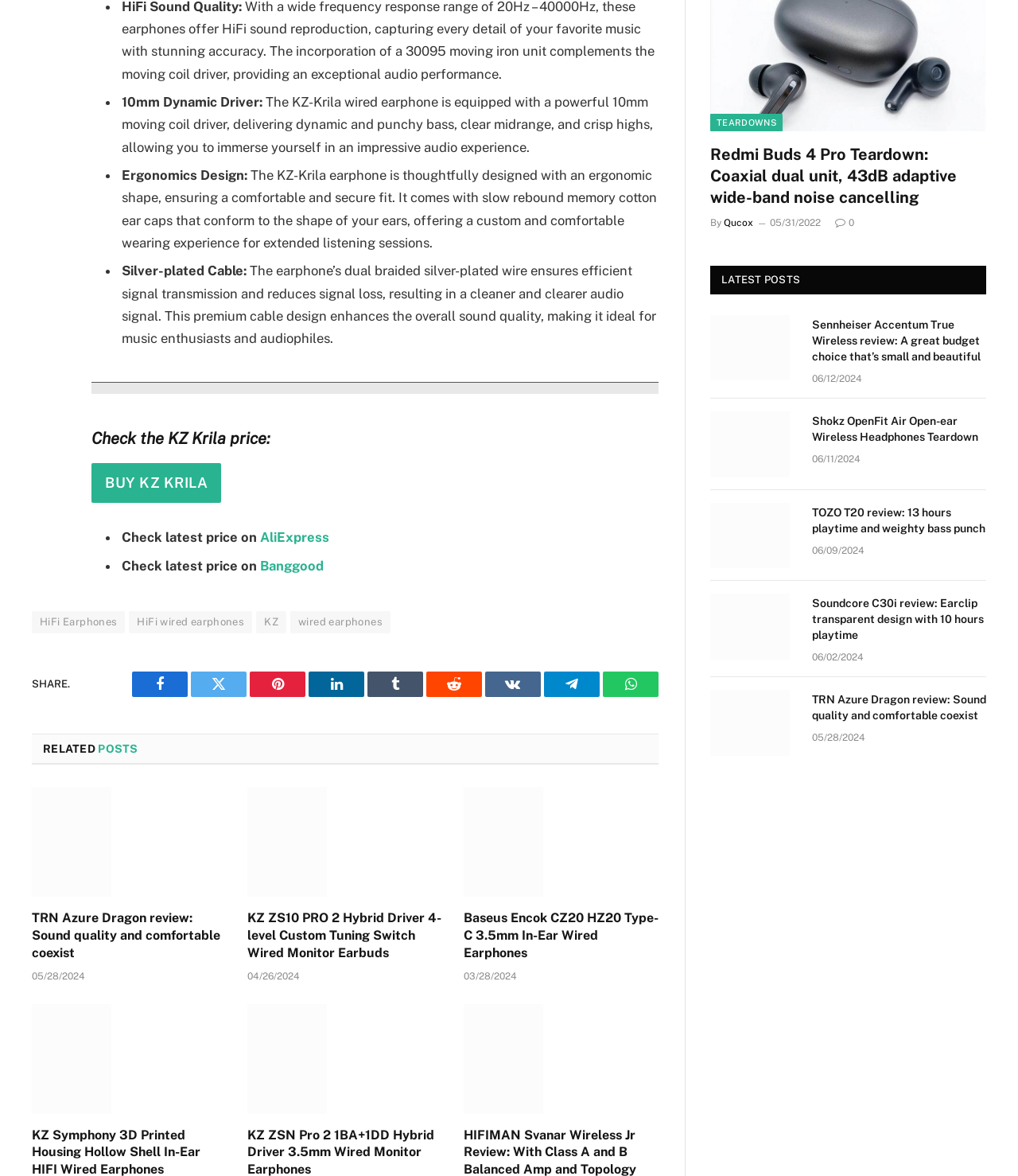Find the bounding box coordinates of the element to click in order to complete the given instruction: "Check the KZ Krila price."

[0.09, 0.363, 0.647, 0.383]